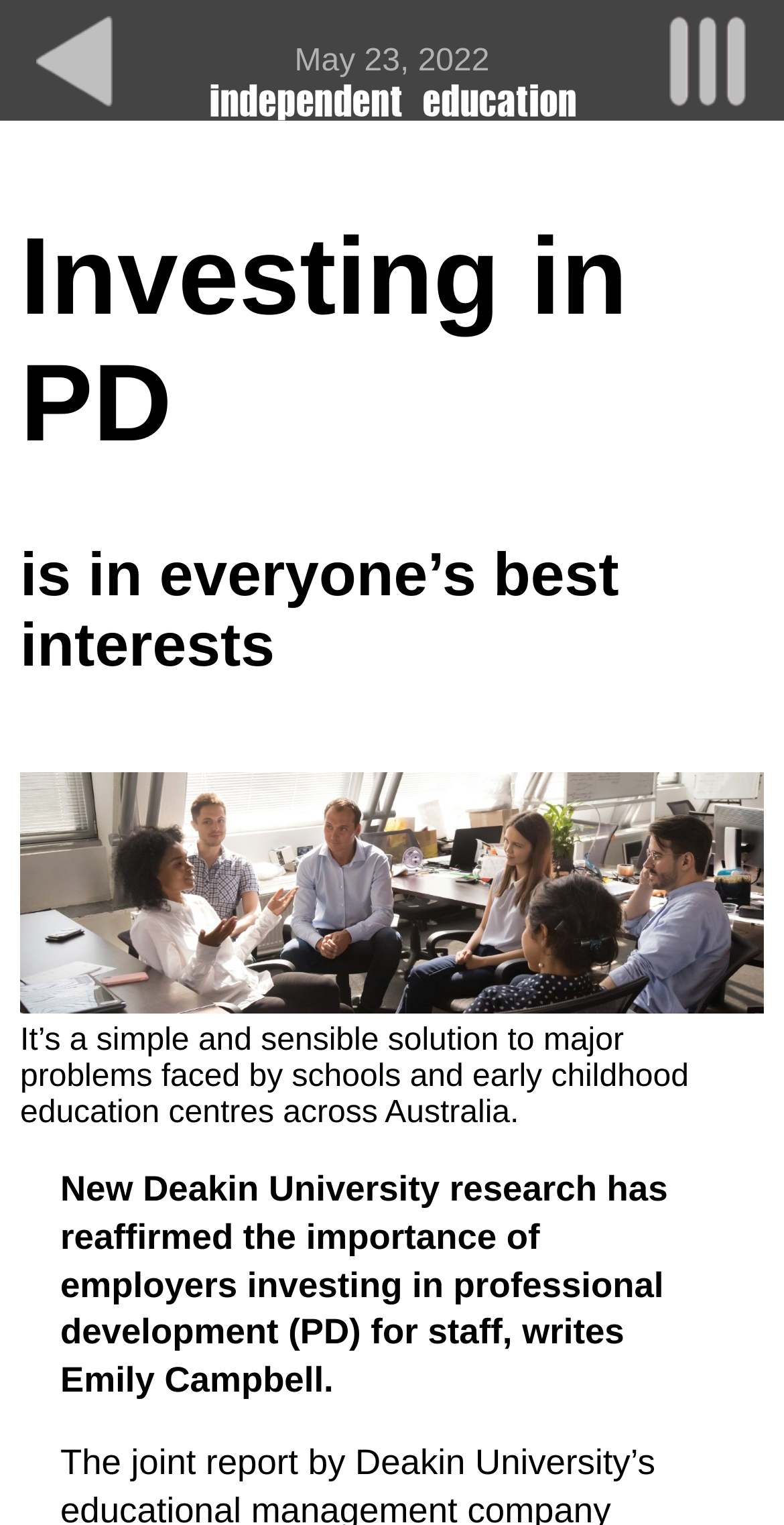Identify the main heading from the webpage and provide its text content.

Investing in PD